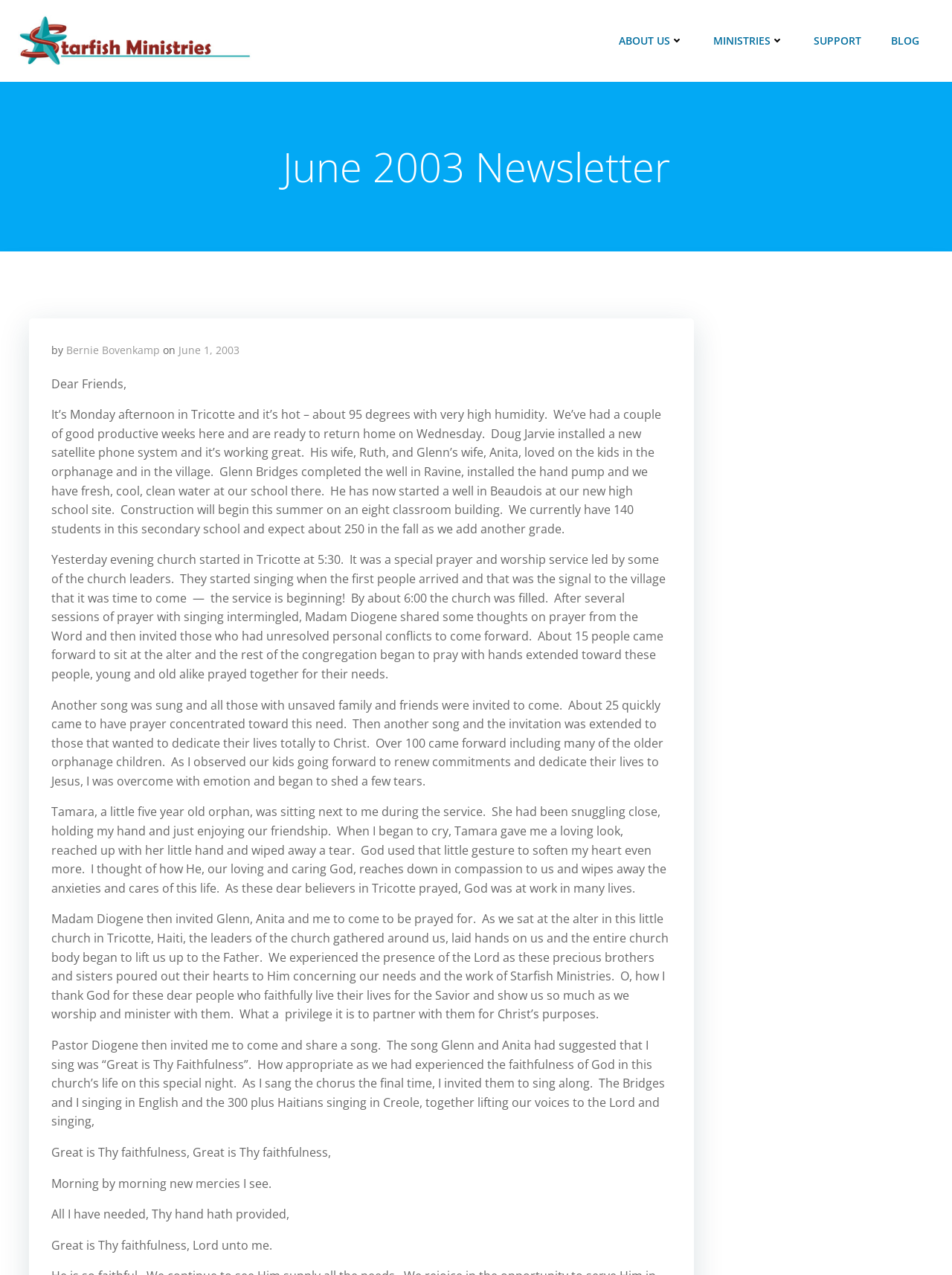Respond to the following question with a brief word or phrase:
What is the name of the organization mentioned in the newsletter?

Starfish Ministries